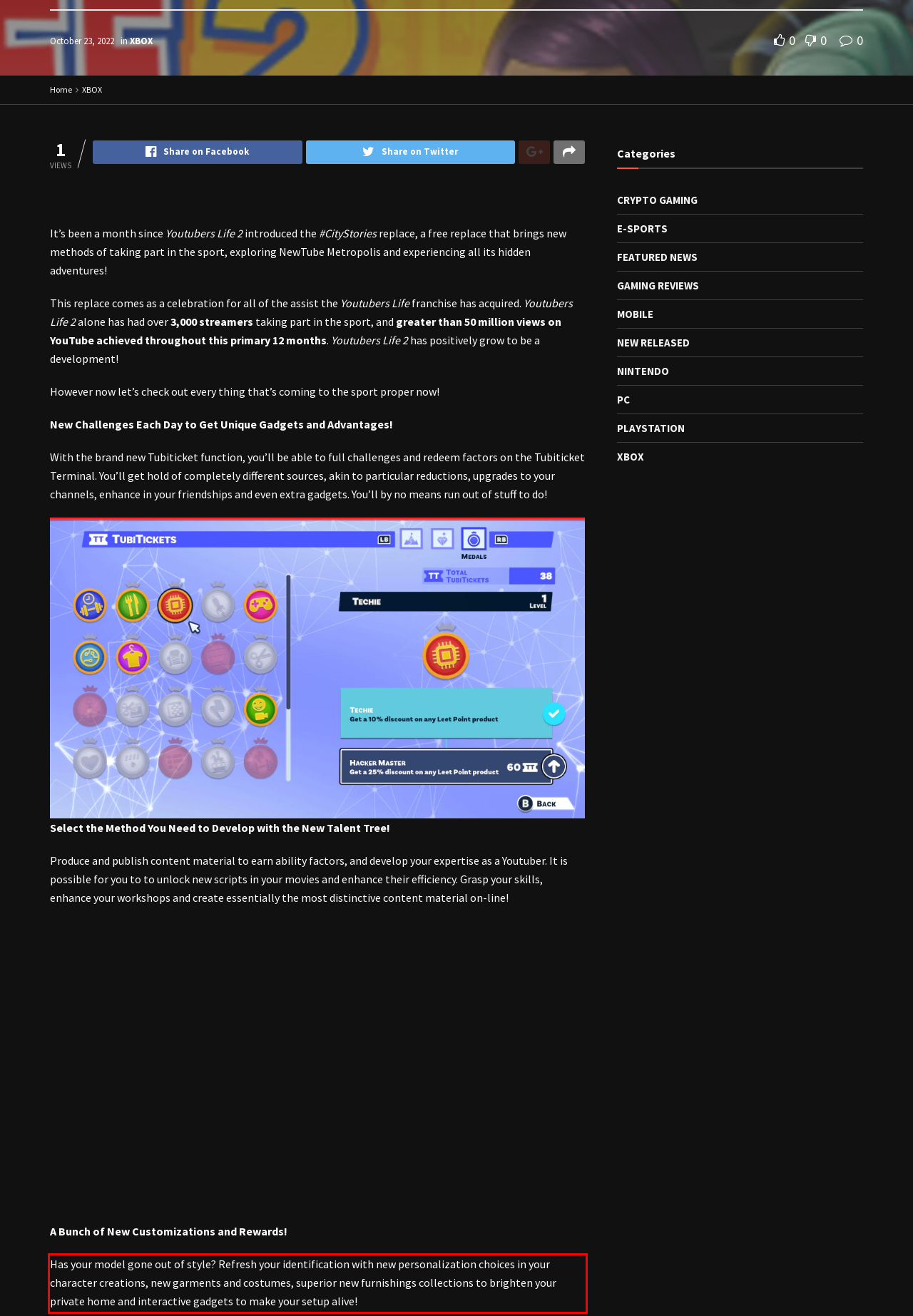Review the webpage screenshot provided, and perform OCR to extract the text from the red bounding box.

Has your model gone out of style? Refresh your identification with new personalization choices in your character creations, new garments and costumes, superior new furnishings collections to brighten your private home and interactive gadgets to make your setup alive!